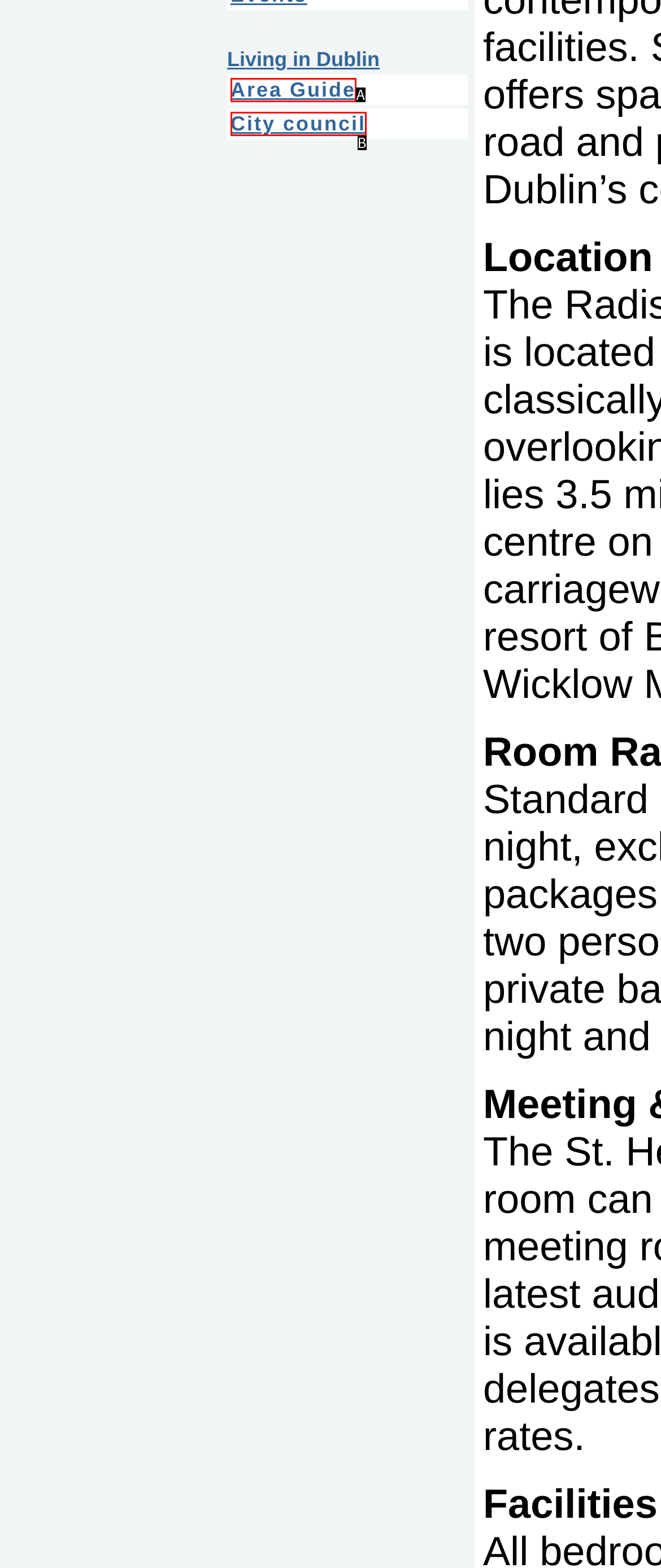Select the HTML element that matches the description: Henry Strother. Provide the letter of the chosen option as your answer.

None